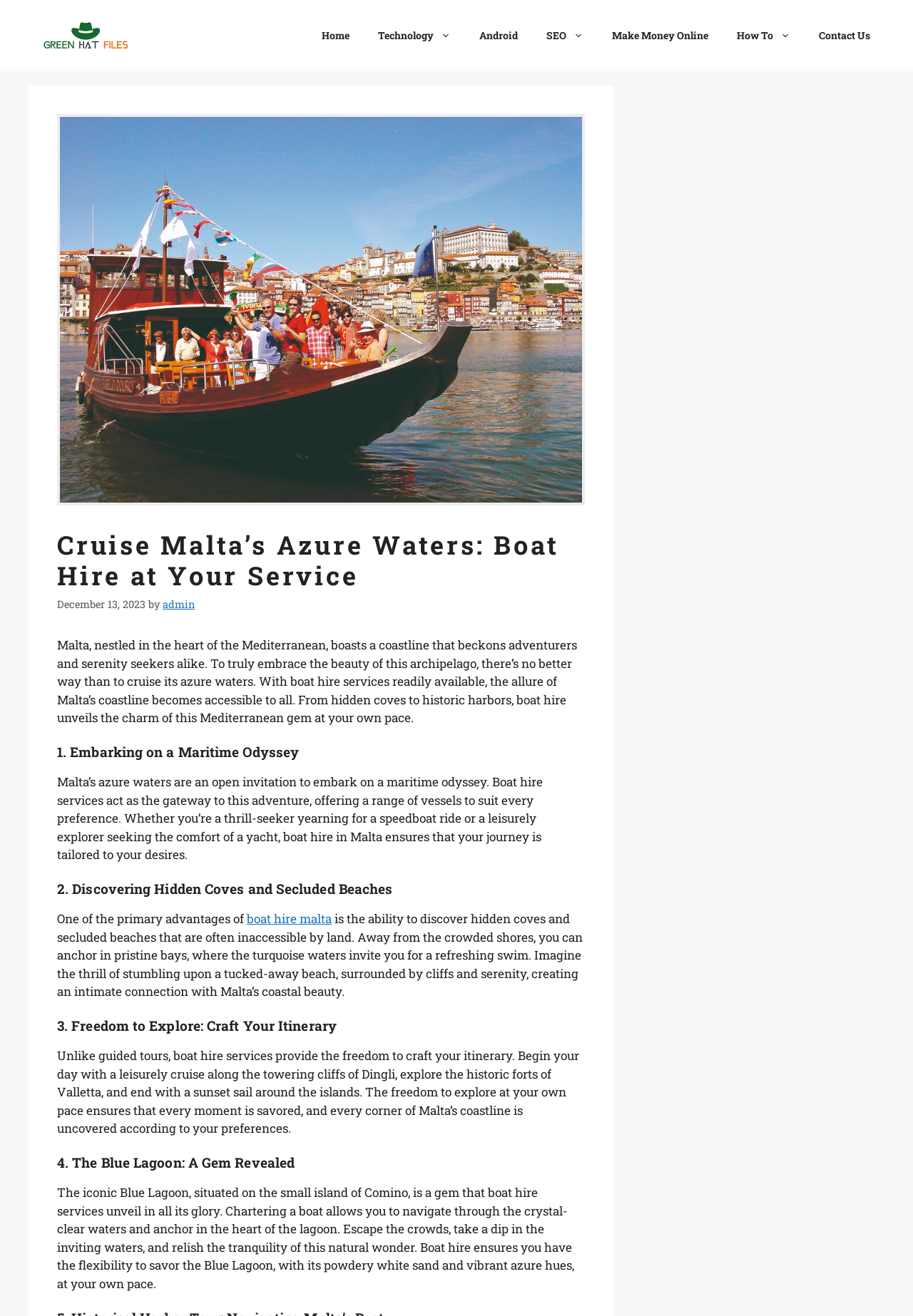Identify the bounding box coordinates of the area you need to click to perform the following instruction: "Click the 'admin' link".

[0.178, 0.454, 0.213, 0.464]